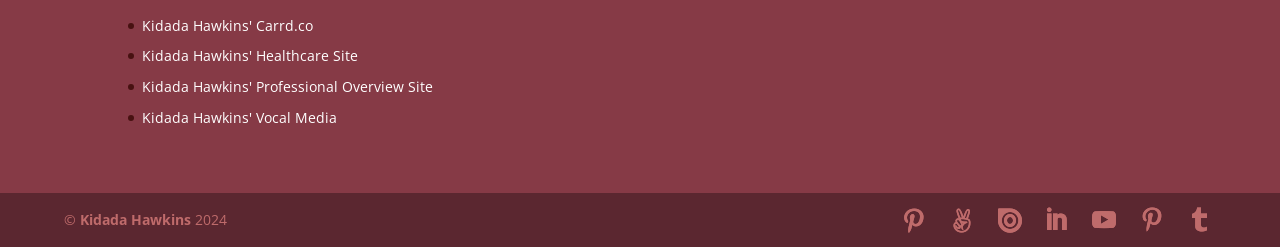Provide the bounding box coordinates for the area that should be clicked to complete the instruction: "Click the Home link".

None